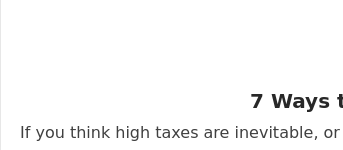What is the target audience of the article?
Refer to the screenshot and answer in one word or phrase.

Individuals with tax concerns